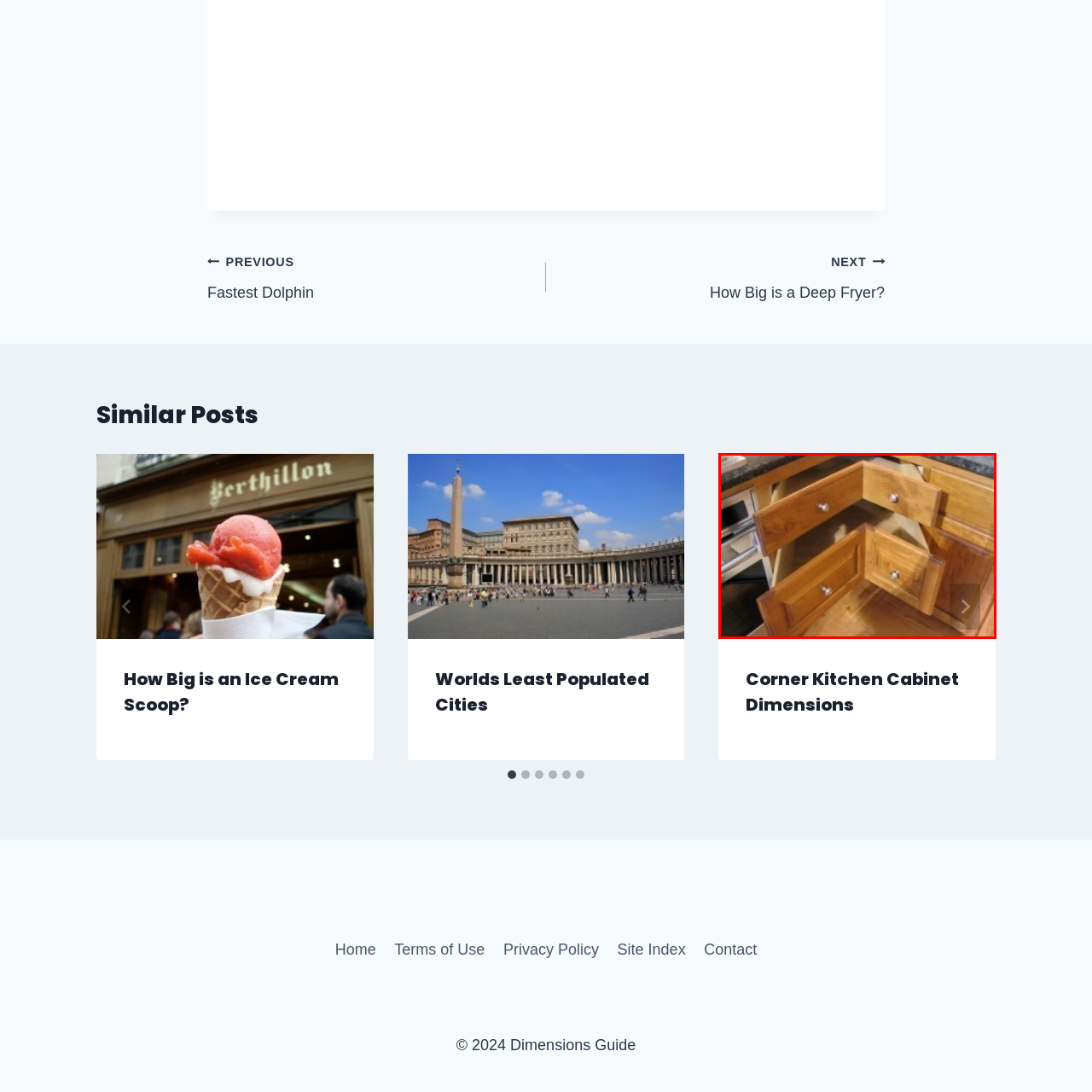Describe fully the image that is contained within the red bounding box.

The image showcases a beautifully crafted corner kitchen cabinet that features three distinct wooden drawers, each elegantly designed with a smooth finish and round metal knobs. The drawers are arranged to maximize storage in the kitchen’s corner space, while the warm, natural wood grain adds an inviting touch to the overall aesthetic. The countertop appears to be made of a contrasting darker material, enhancing the visual appeal of the cabinetry. This image likely belongs to an article discussing the dimensions and design features of corner kitchen cabinets, providing insights into practical and stylish kitchen storage solutions.